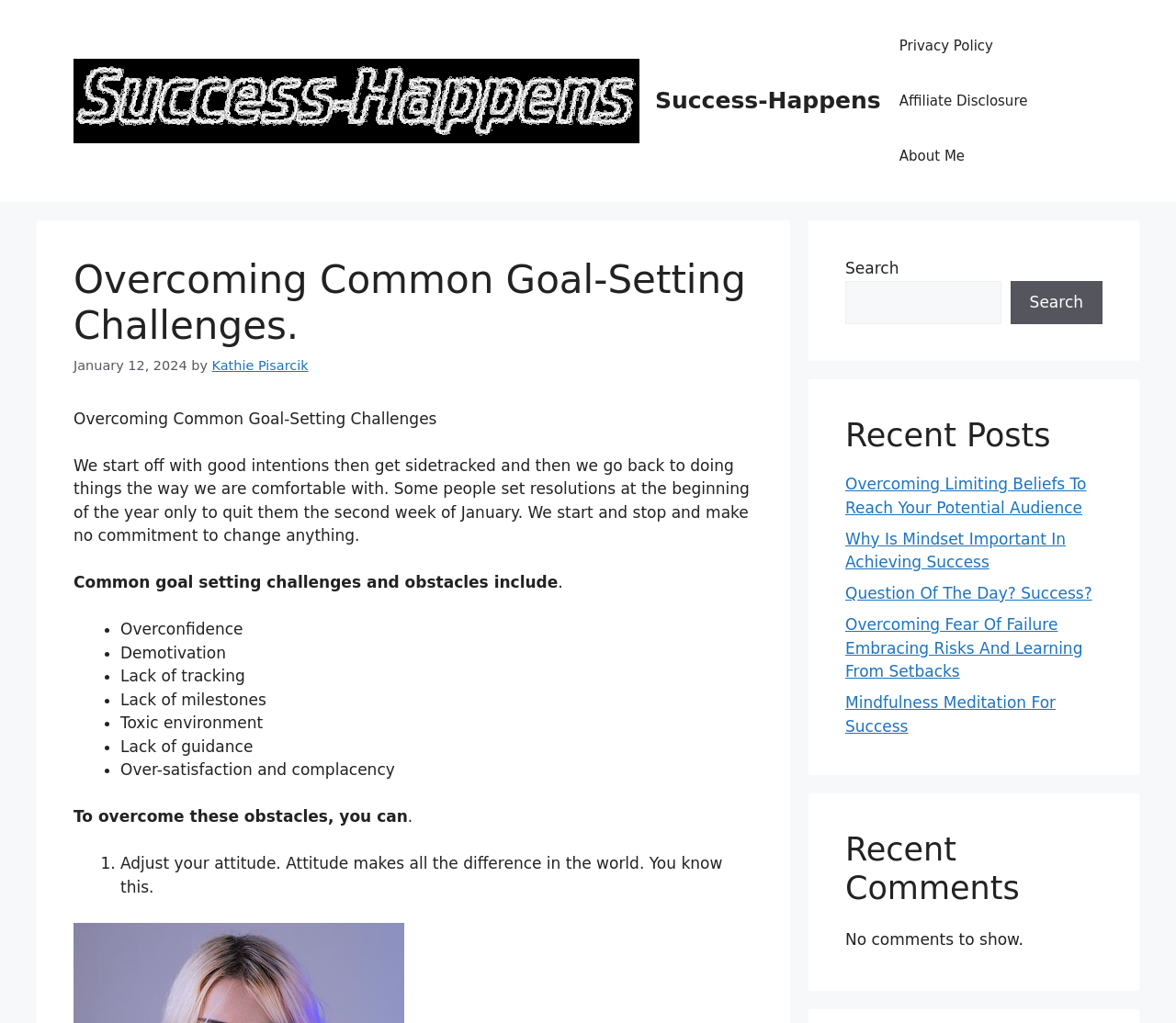Please identify the bounding box coordinates of the element's region that I should click in order to complete the following instruction: "Click the 'About Me' link". The bounding box coordinates consist of four float numbers between 0 and 1, i.e., [left, top, right, bottom].

[0.749, 0.126, 0.836, 0.18]